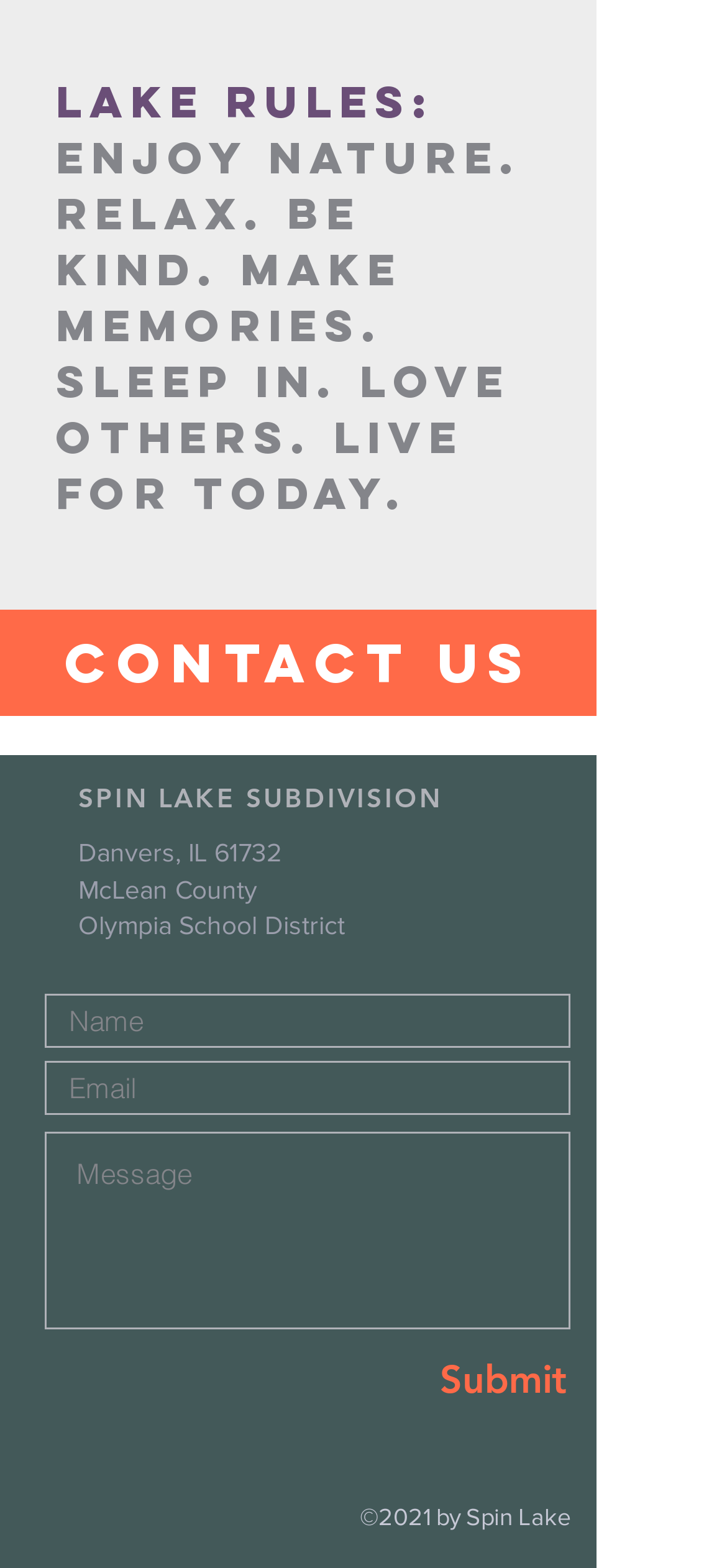What is the name of the subdivision?
Look at the screenshot and give a one-word or phrase answer.

SPIN LAKE SUBDIVISION